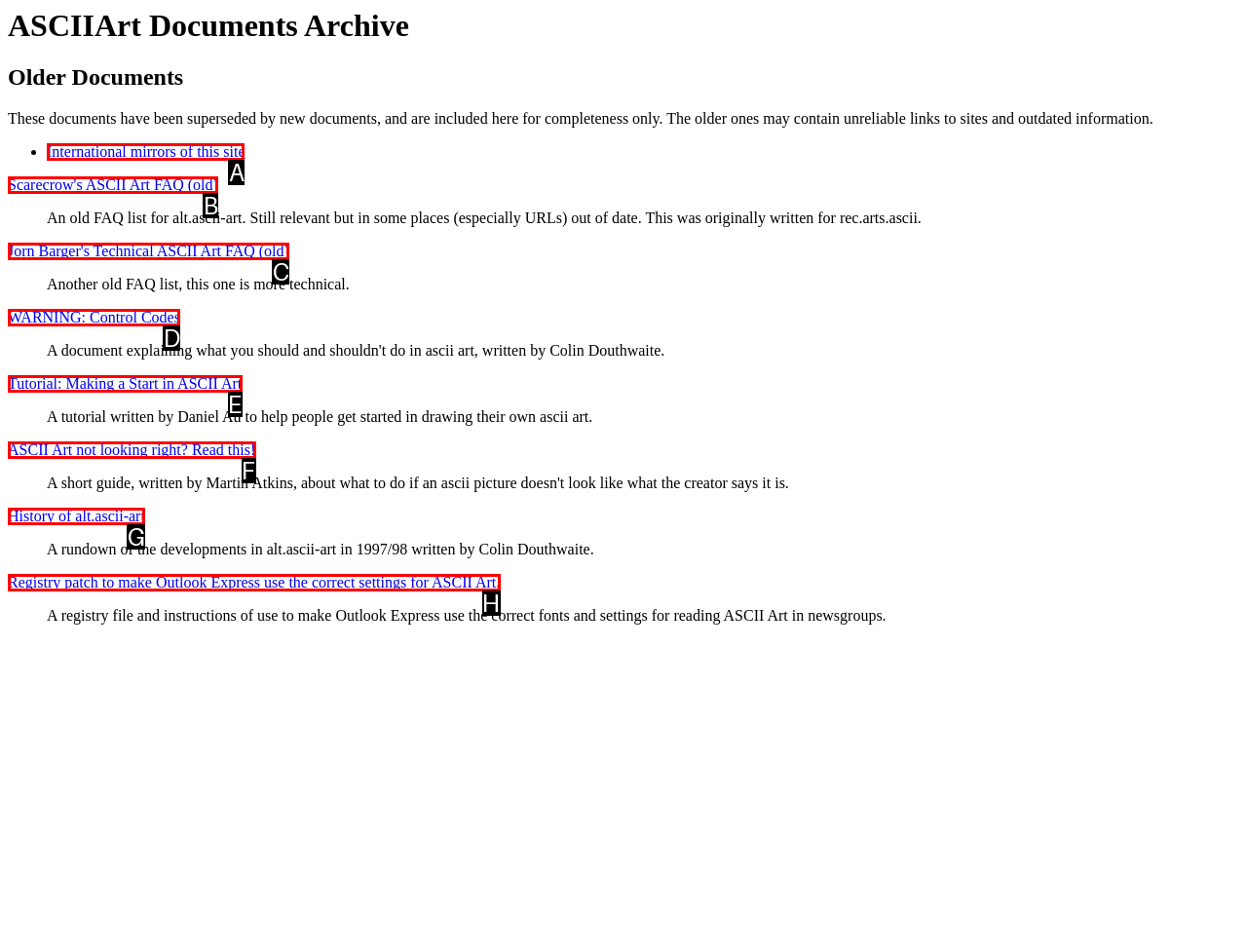Identify the appropriate choice to fulfill this task: View International mirrors of this site
Respond with the letter corresponding to the correct option.

A